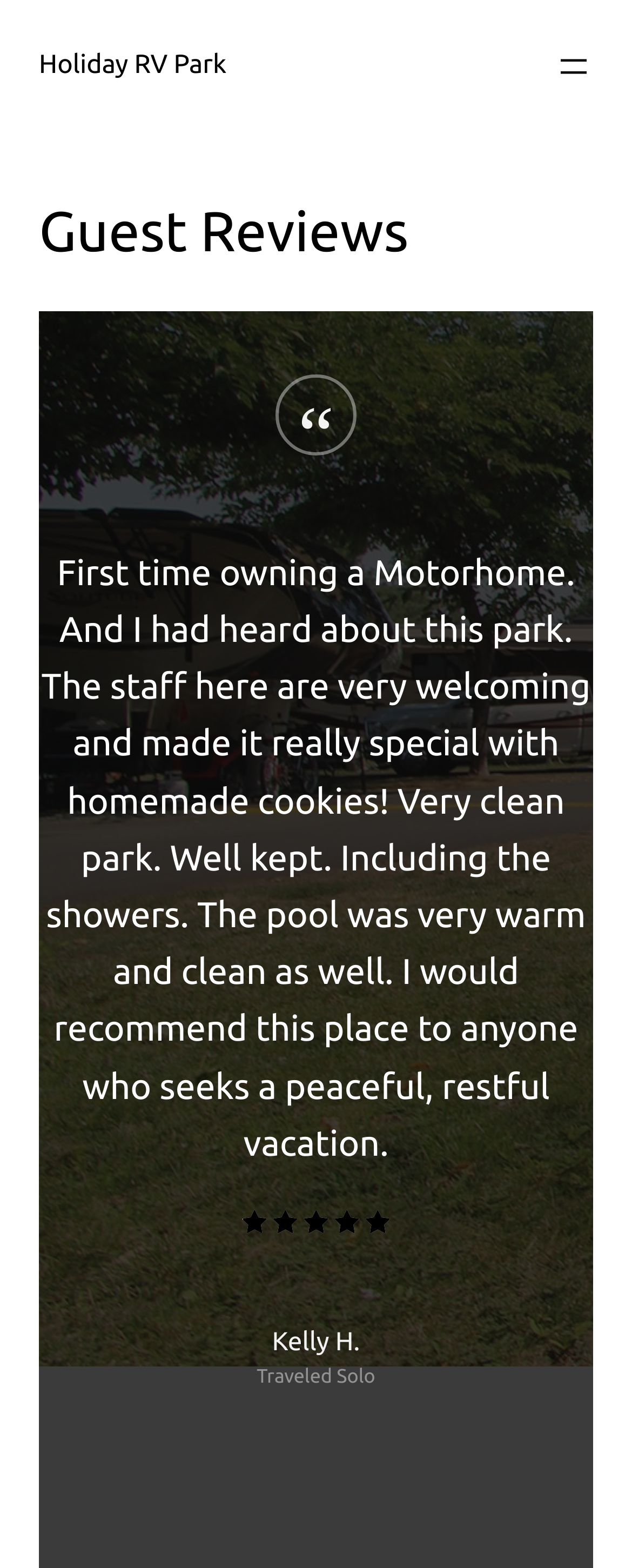Please provide the bounding box coordinate of the region that matches the element description: Holiday RV Park. Coordinates should be in the format (top-left x, top-left y, bottom-right x, bottom-right y) and all values should be between 0 and 1.

[0.062, 0.033, 0.358, 0.051]